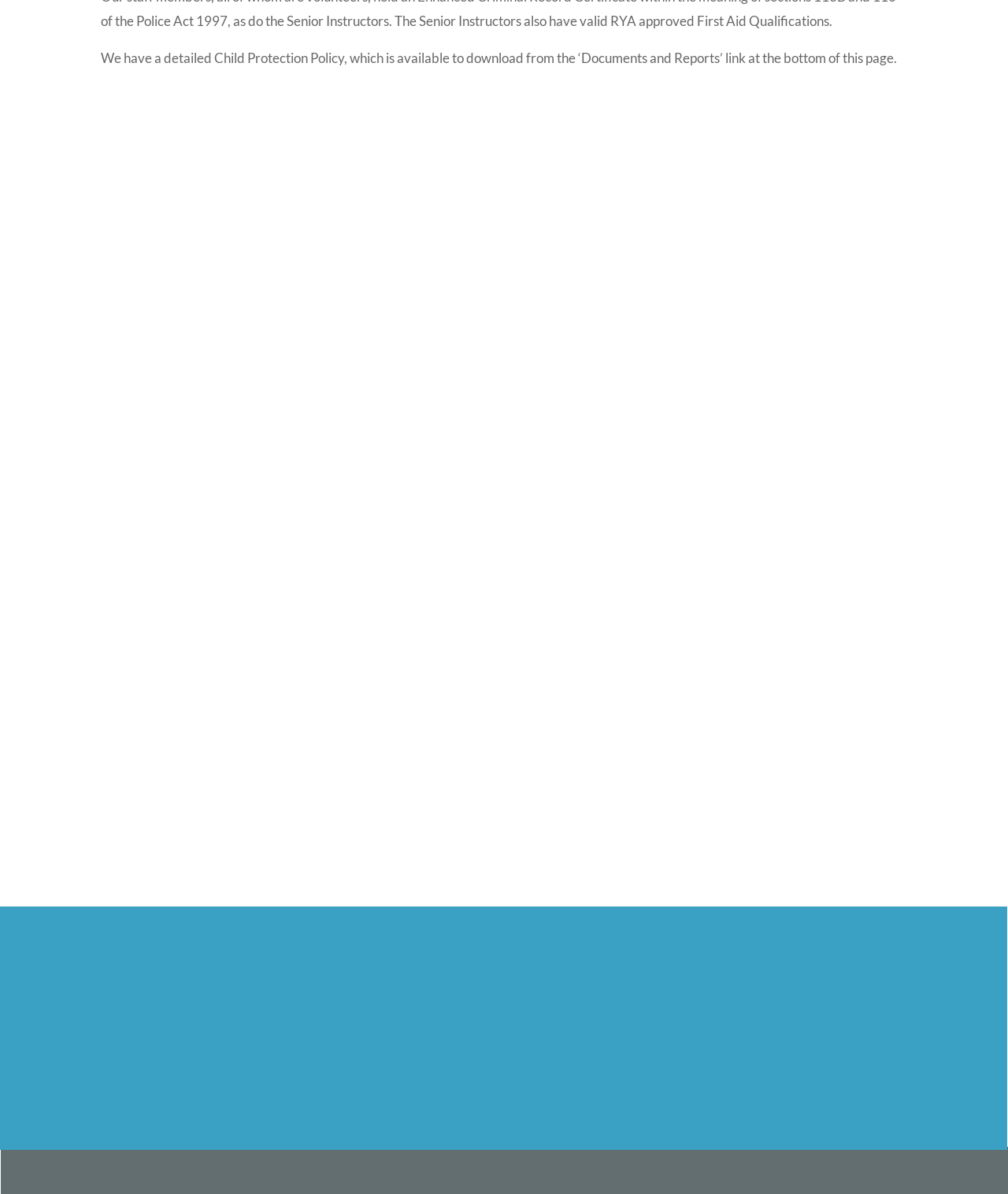Find the bounding box coordinates of the element's region that should be clicked in order to follow the given instruction: "Check the 'Weather at Langstone Bridge'". The coordinates should consist of four float numbers between 0 and 1, i.e., [left, top, right, bottom].

[0.748, 0.794, 0.884, 0.84]